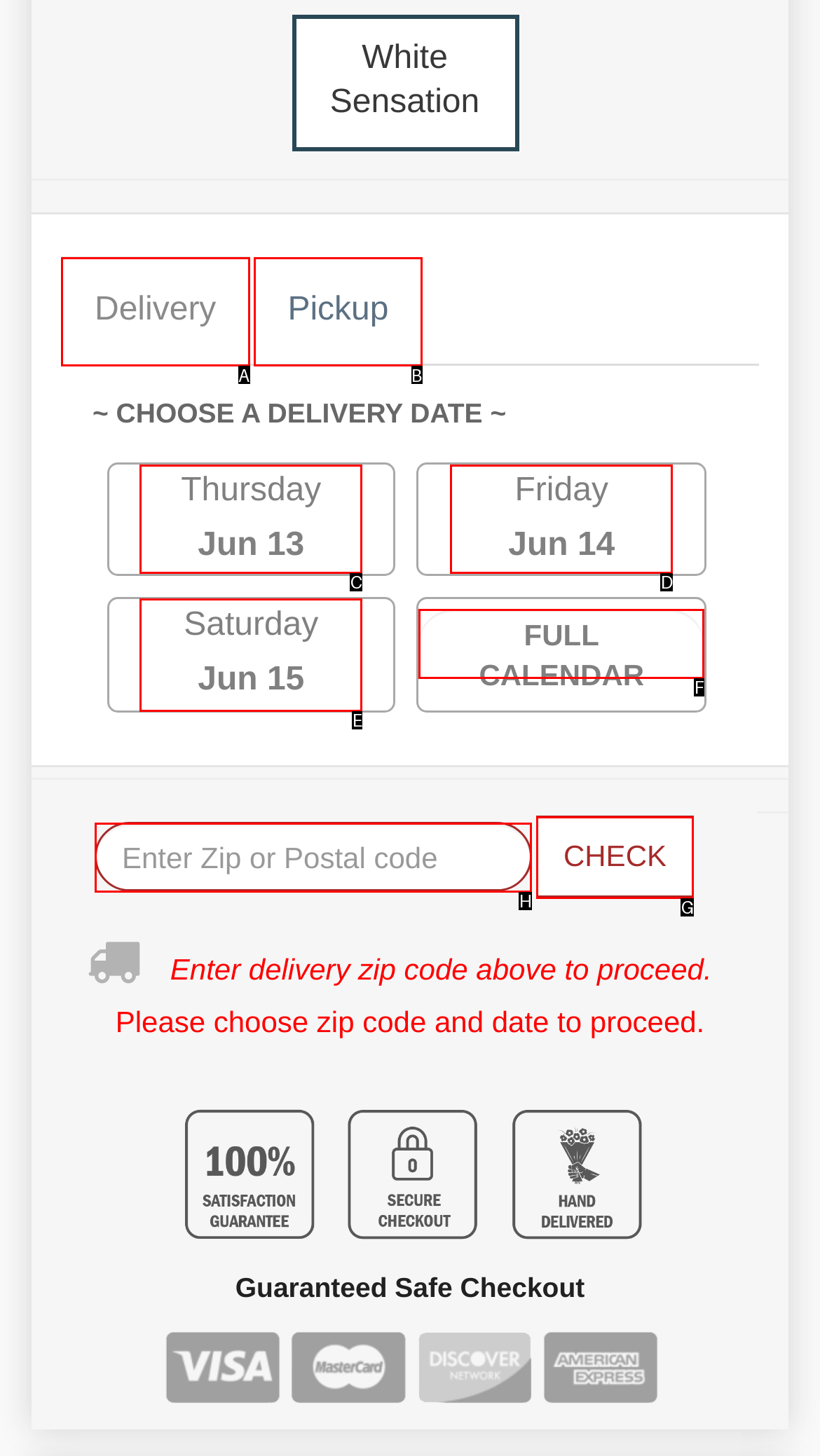Point out the HTML element I should click to achieve the following: Submit zip code to get delivery info Reply with the letter of the selected element.

G